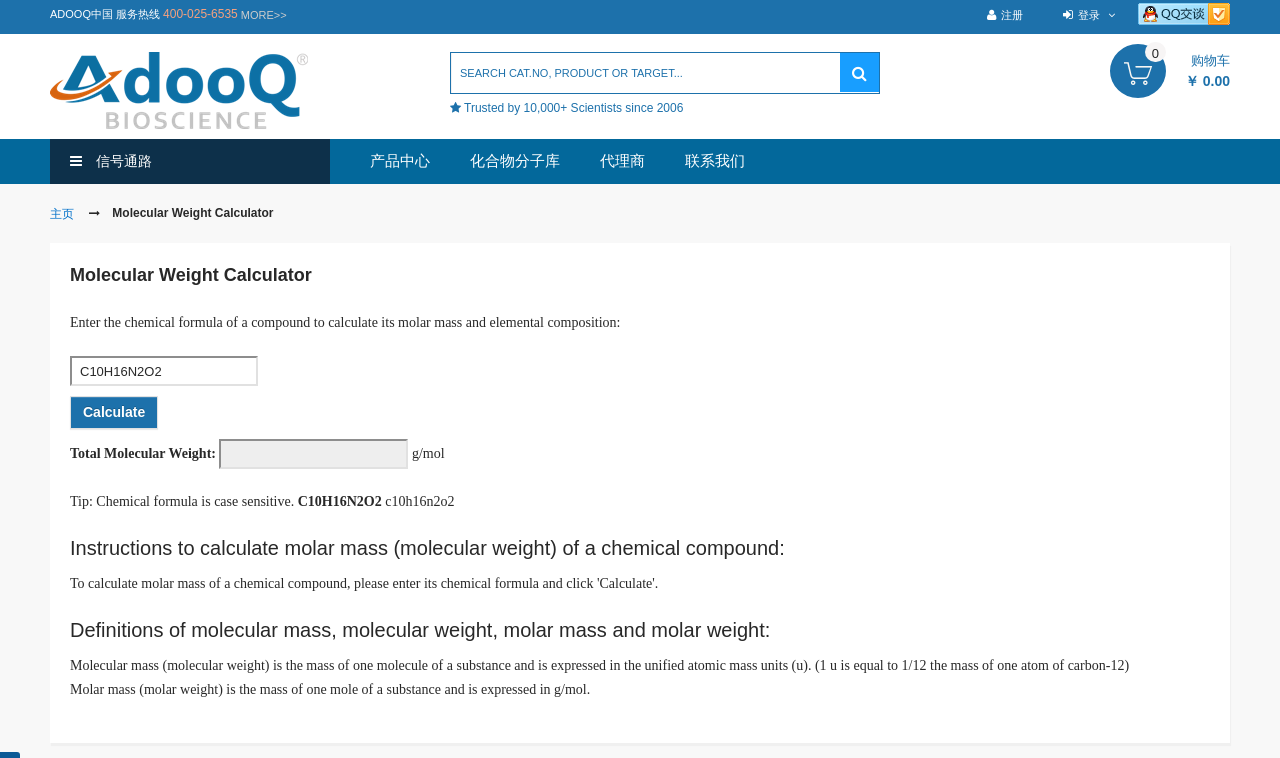Describe all significant elements and features of the webpage.

The webpage is a molecular weight calculator tool provided by Adooq Bioscience. At the top left corner, there is a phone number "400-025-6535" and a "MORE>>" button next to it. On the top right corner, there are links to "在线咨询" (online consultation), "注册" (register), and "登录" (login).

Below the top section, there is a heading "Adooq Bioscience" with a logo image. On the left side, there is a search bar with a textbox and a "搜索" (search) button. Next to the search bar, there is a text "Trusted by 10,000+ Scientists since 2006".

The main content of the webpage is the molecular weight calculator tool. It has a heading "Molecular Weight Calculator" and a description "Enter the chemical formula of a compound to calculate its molar mass and elemental composition:". Below the description, there is a textbox to input the chemical formula, a "Calculate" button, and a section to display the calculation result, including the total molecular weight and the unit "g/mol".

There are also some instructions and definitions provided below the calculator tool, including "Instructions to calculate molar mass (molecular weight) of a chemical compound" and "Definitions of molecular mass, molecular weight, molar mass and molar weight". These sections provide detailed explanations and examples of molecular mass and molar mass calculations.

At the top navigation menu, there are links to "购物车" (shopping cart), "信号通路" (signal pathway), "产品中心" (product center), "化合物分子库" (compound molecular library), "代理商" (agent), "联系我们" (contact us), and "主页" (home page).